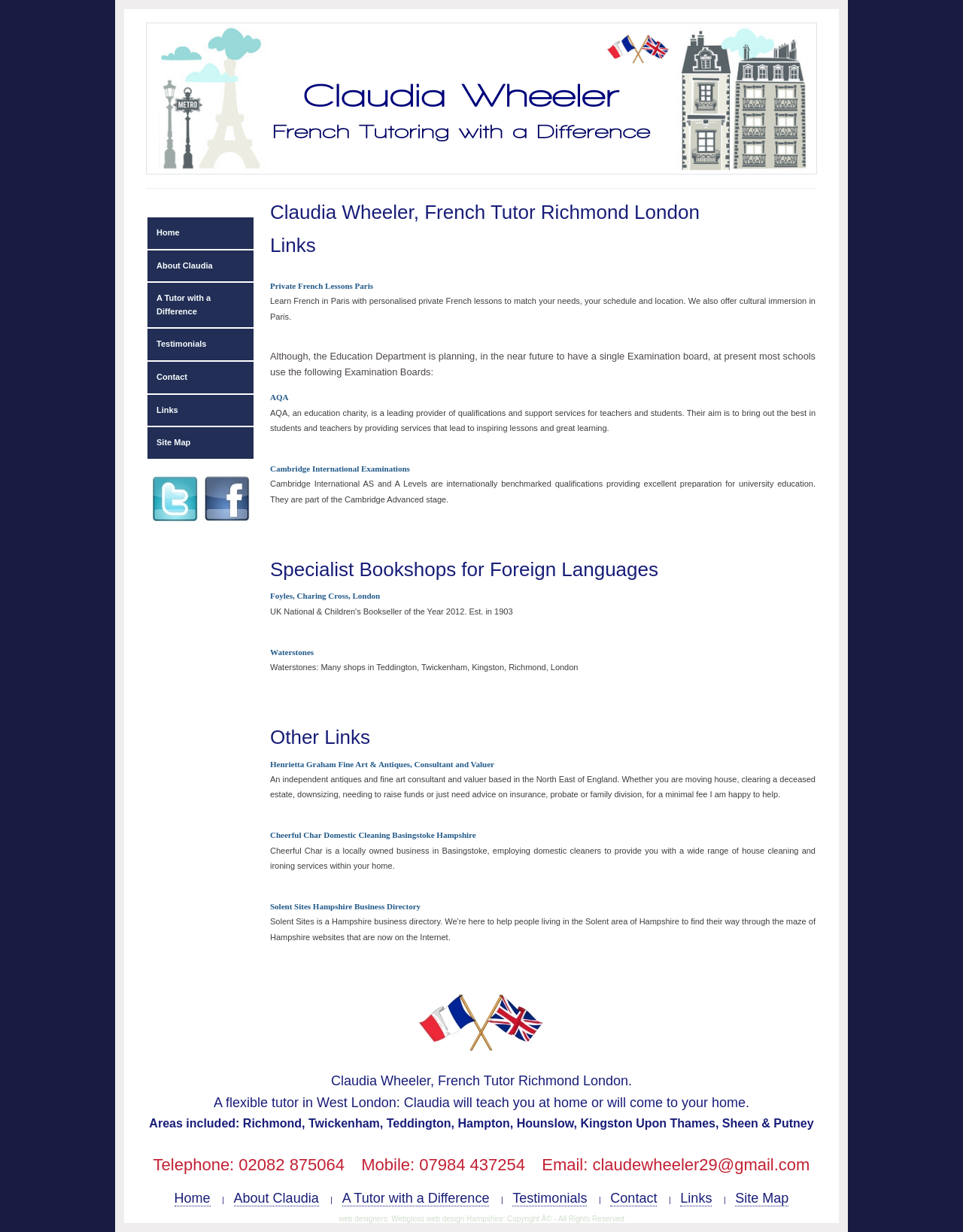Find the bounding box coordinates of the area to click in order to follow the instruction: "Click on the 'Home' link".

[0.152, 0.175, 0.265, 0.202]